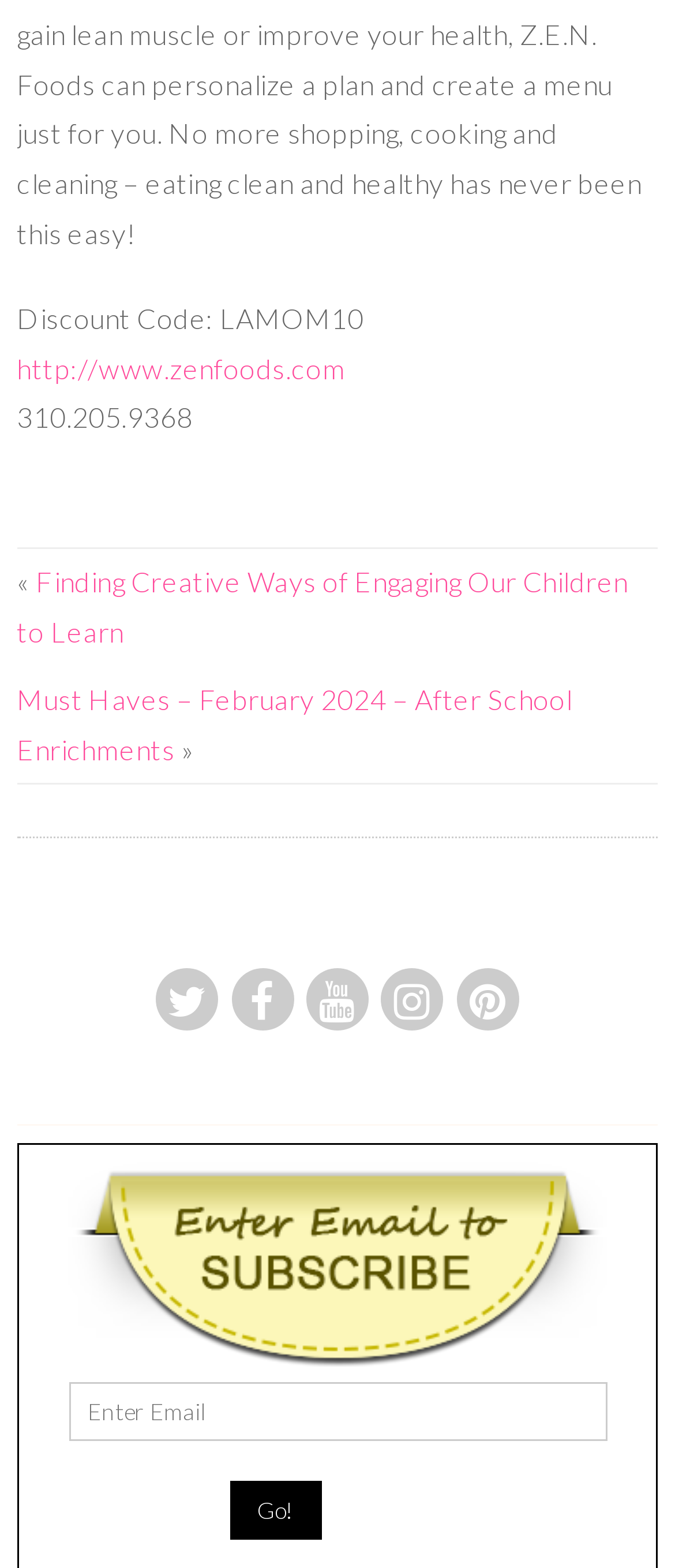Locate the bounding box coordinates of the clickable element to fulfill the following instruction: "Fill out the contact form". Provide the coordinates as four float numbers between 0 and 1 in the format [left, top, right, bottom].

[0.053, 0.881, 0.947, 0.982]